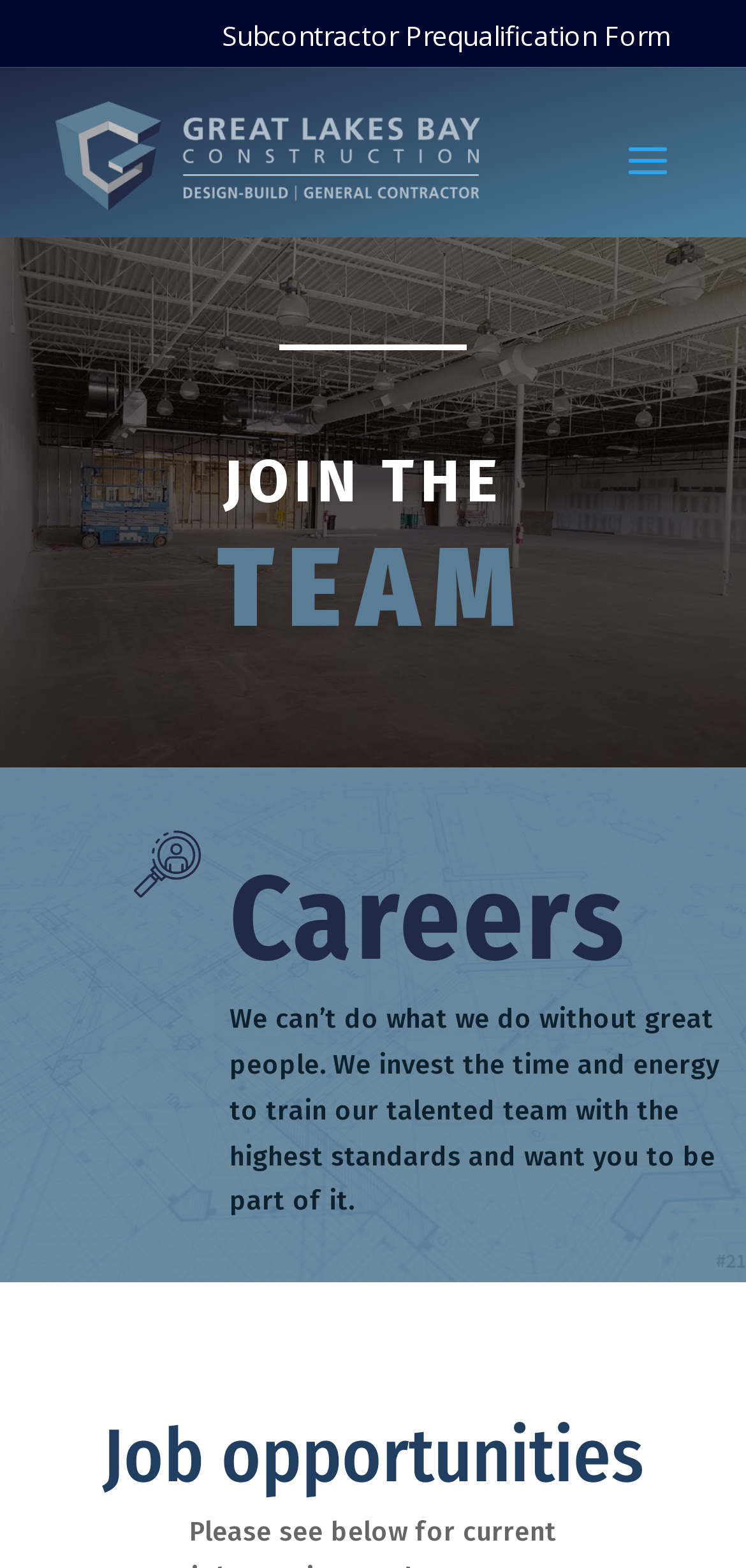What is the company looking for?
Look at the image and provide a short answer using one word or a phrase.

Great people